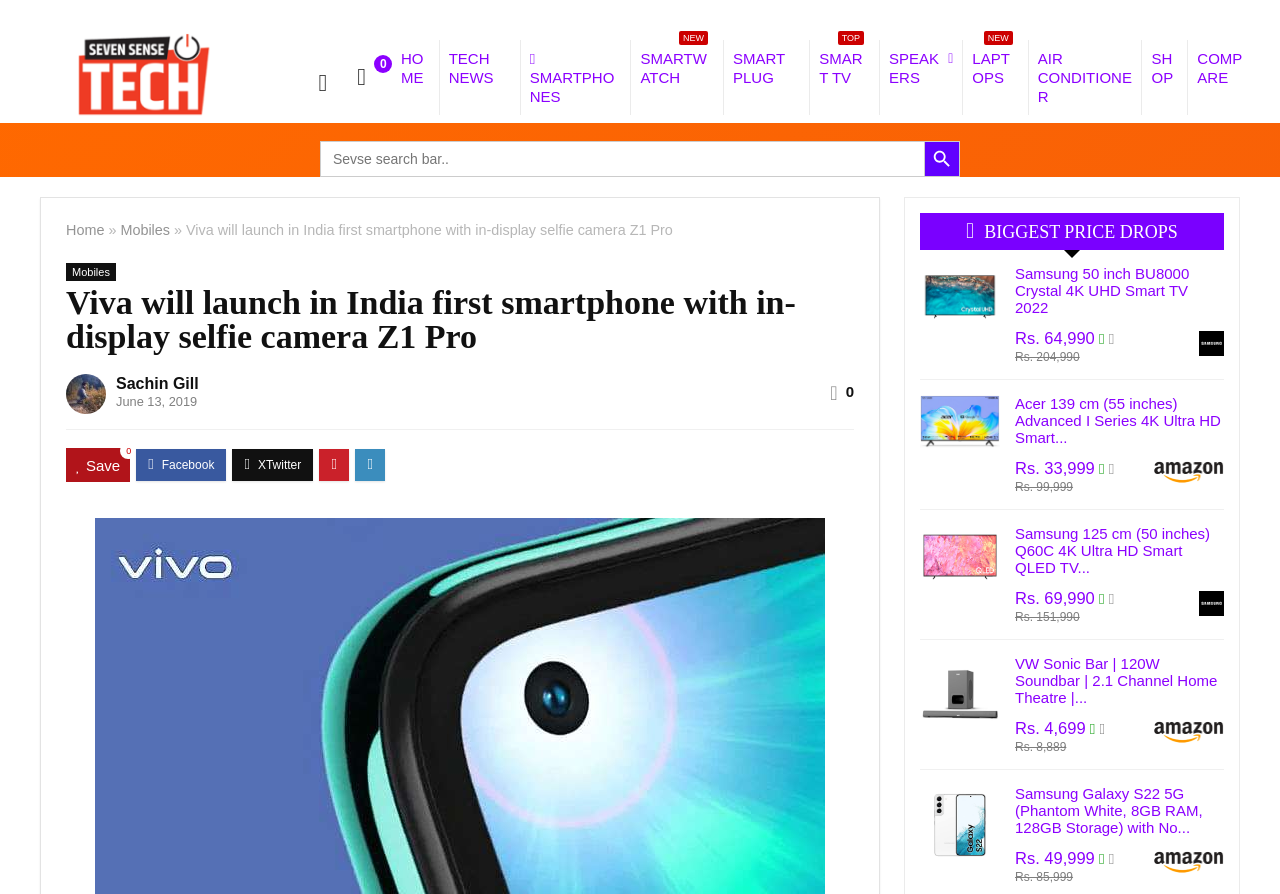What is the purpose of the search box?
Based on the image, give a one-word or short phrase answer.

To search for products